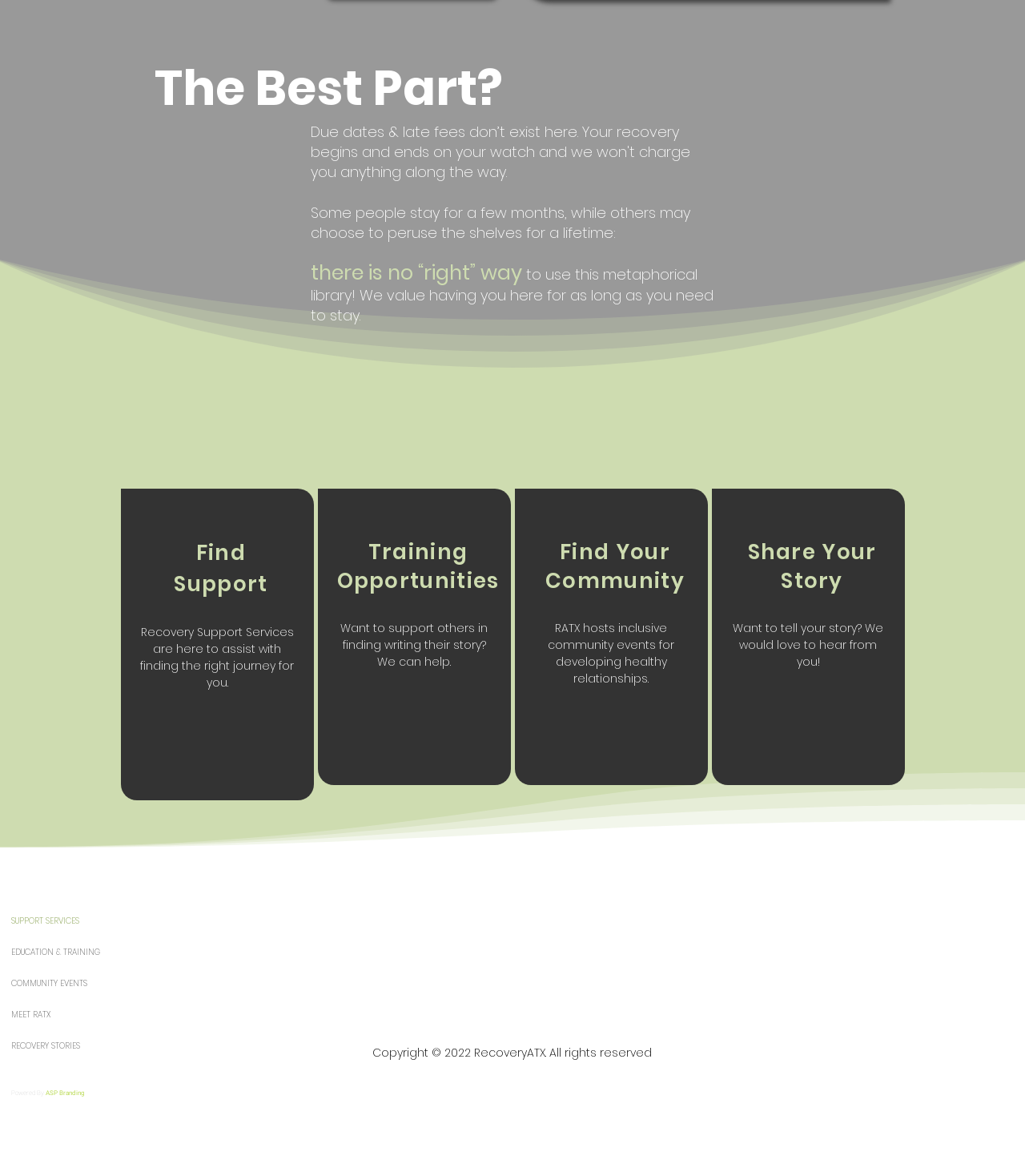Please specify the bounding box coordinates in the format (top-left x, top-left y, bottom-right x, bottom-right y), with all values as floating point numbers between 0 and 1. Identify the bounding box of the UI element described by: aria-label="Pinterest"

None